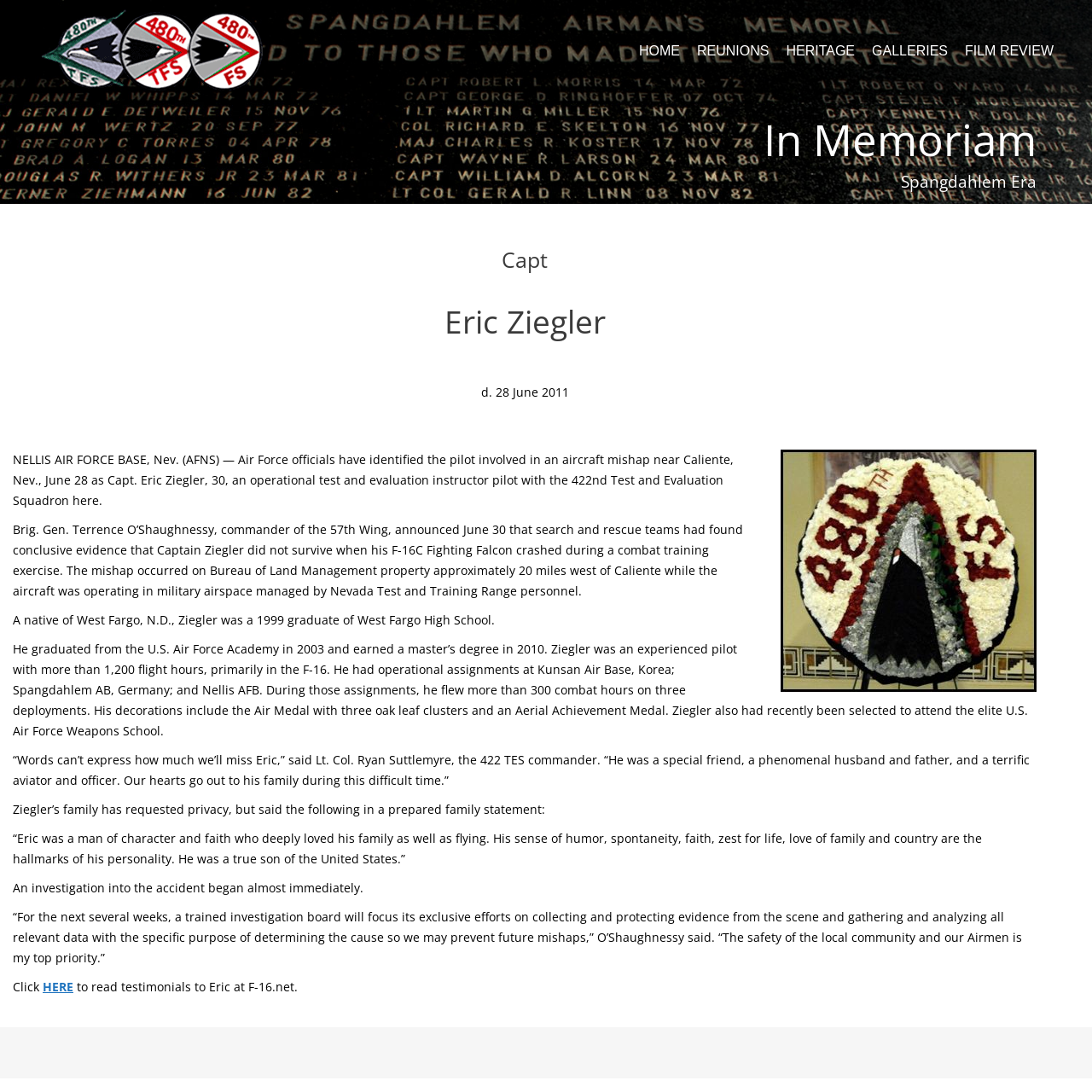Could you determine the bounding box coordinates of the clickable element to complete the instruction: "Select a size from the dropdown"? Provide the coordinates as four float numbers between 0 and 1, i.e., [left, top, right, bottom].

None